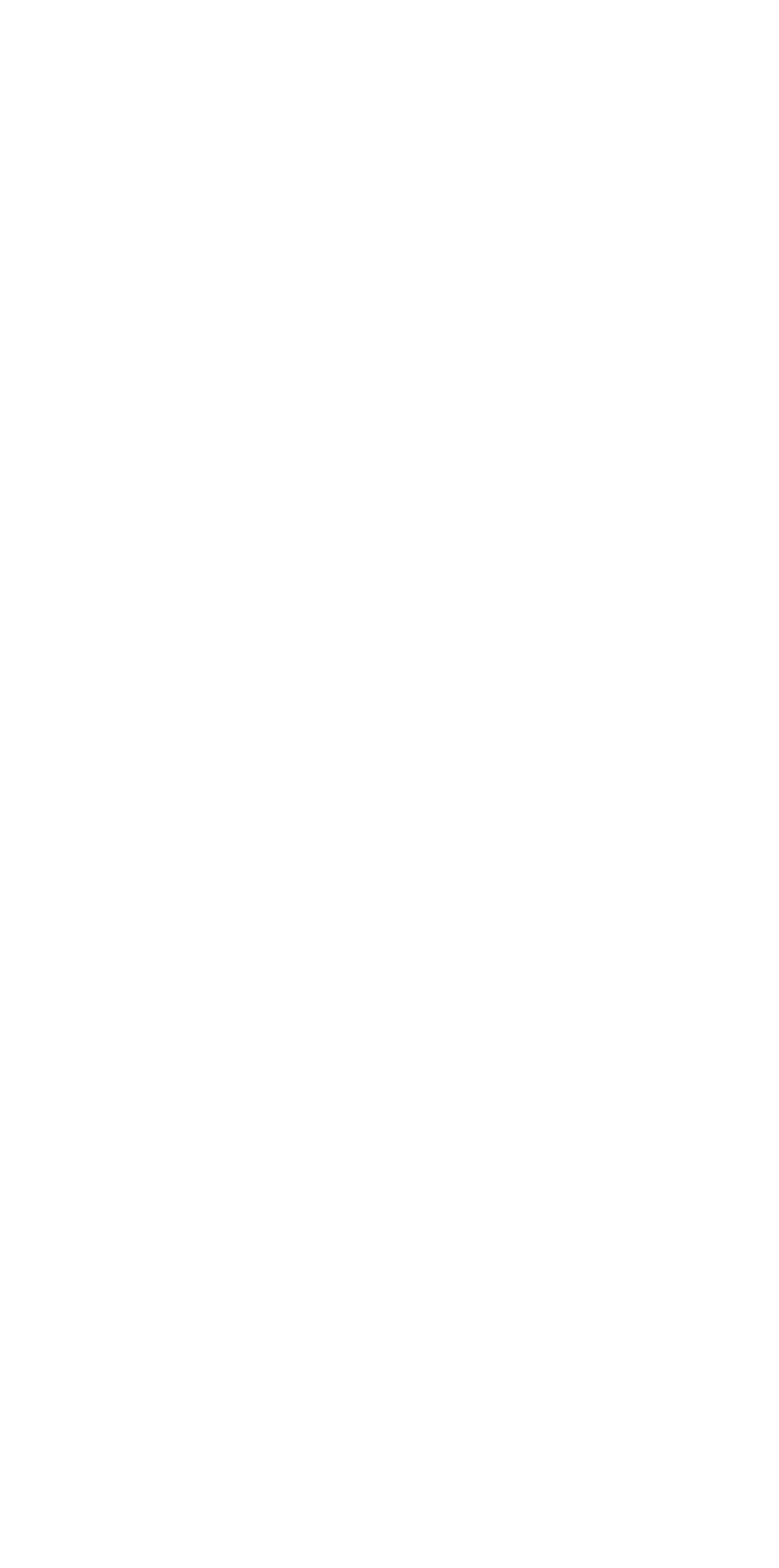Identify the bounding box coordinates of the region I need to click to complete this instruction: "Enter phone number".

[0.108, 0.646, 0.735, 0.711]